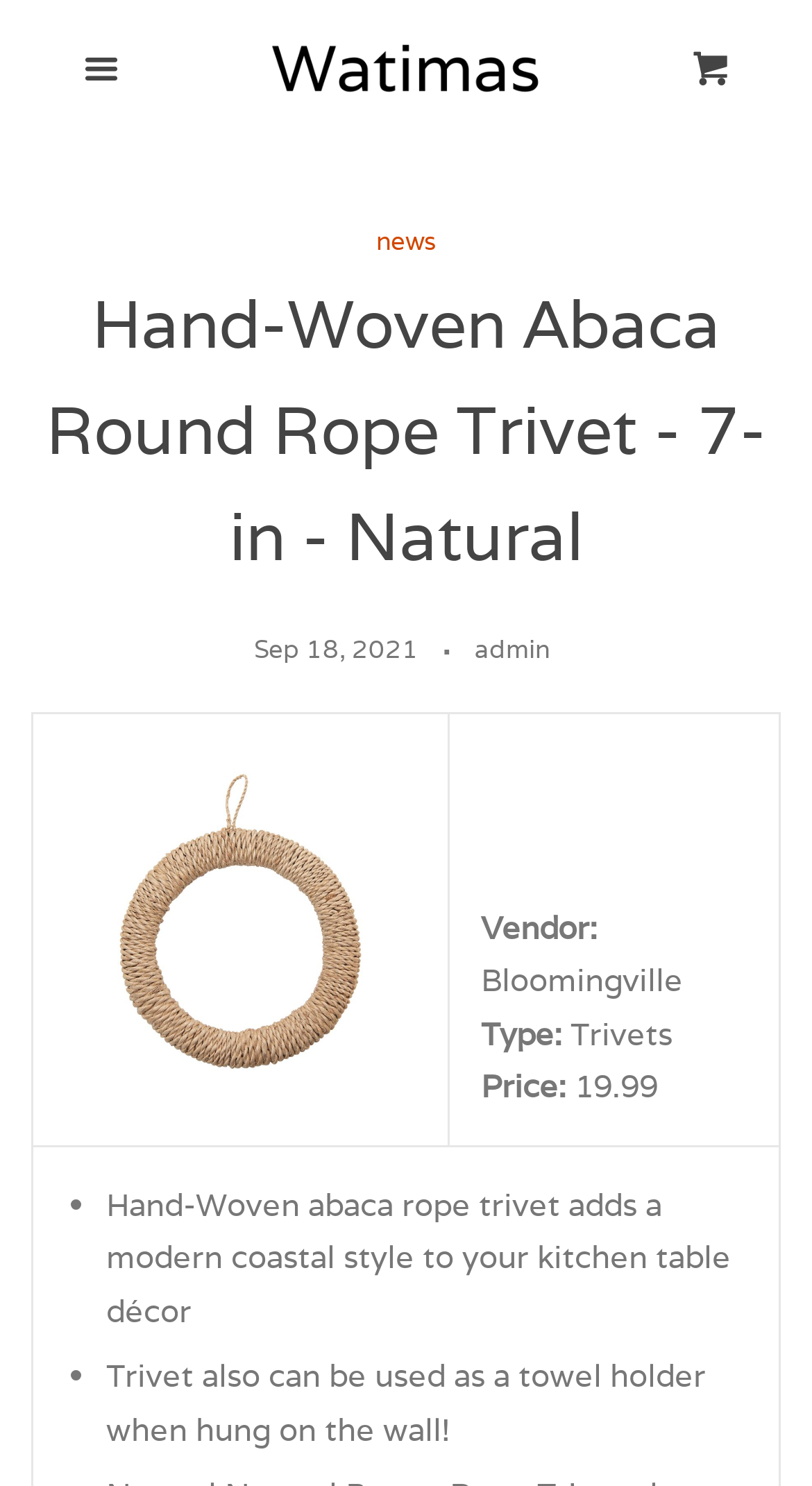Identify the title of the webpage and provide its text content.

Hand-Woven Abaca Round Rope Trivet - 7-in - Natural